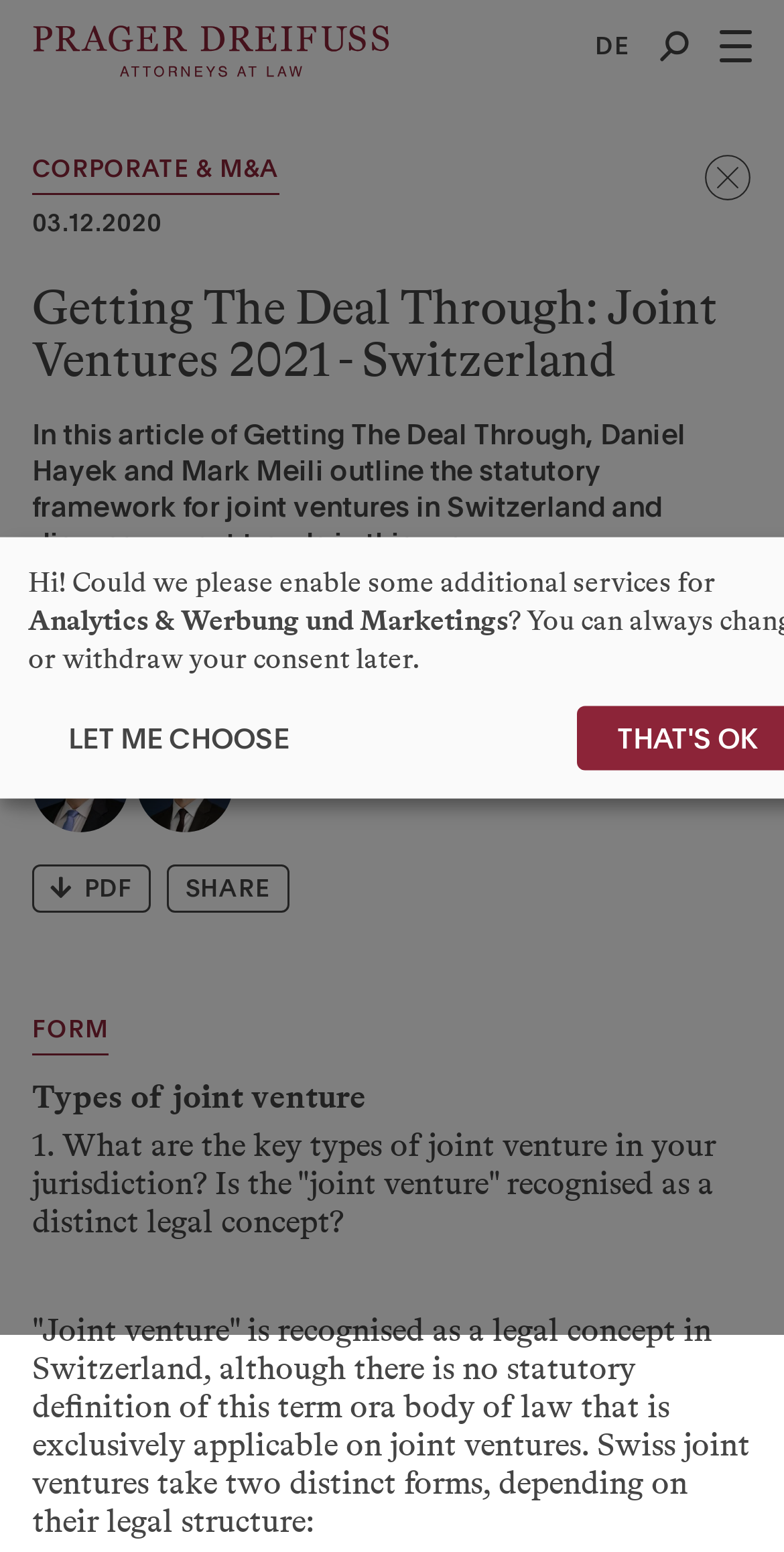Explain the webpage in detail, including its primary components.

The webpage appears to be a law firm's webpage, specifically a page about a publication titled "Getting The Deal Through: Joint Ventures 2021 - Switzerland". 

At the top of the page, there is a logo of the law firm, Prager Dreifuss, on the left side, and a link to switch the language to German (DE) on the right side. Below the logo, there is a navigation menu with a "Back" button on the right side.

The main content of the page is divided into sections. The first section has a heading that displays the title of the publication, followed by a brief summary of the article. The summary mentions that the article outlines the statutory framework for joint ventures in Switzerland and discusses current trends in this area.

Below the summary, there are links to download the article in PDF format and to share it. The authors of the article, Daniel Hayek and Mark Meili, are mentioned, along with the publication title "Getting The Deal Through".

The next section appears to be the main content of the article, with headings and paragraphs of text. The headings include "FORM" and "Types of joint venture", and the paragraphs discuss the legal concept of joint ventures in Switzerland.

At the bottom of the page, there is a notification asking to enable additional services for analytics and marketing.

Overall, the webpage has a clean and organized structure, with clear headings and concise text, making it easy to navigate and read.